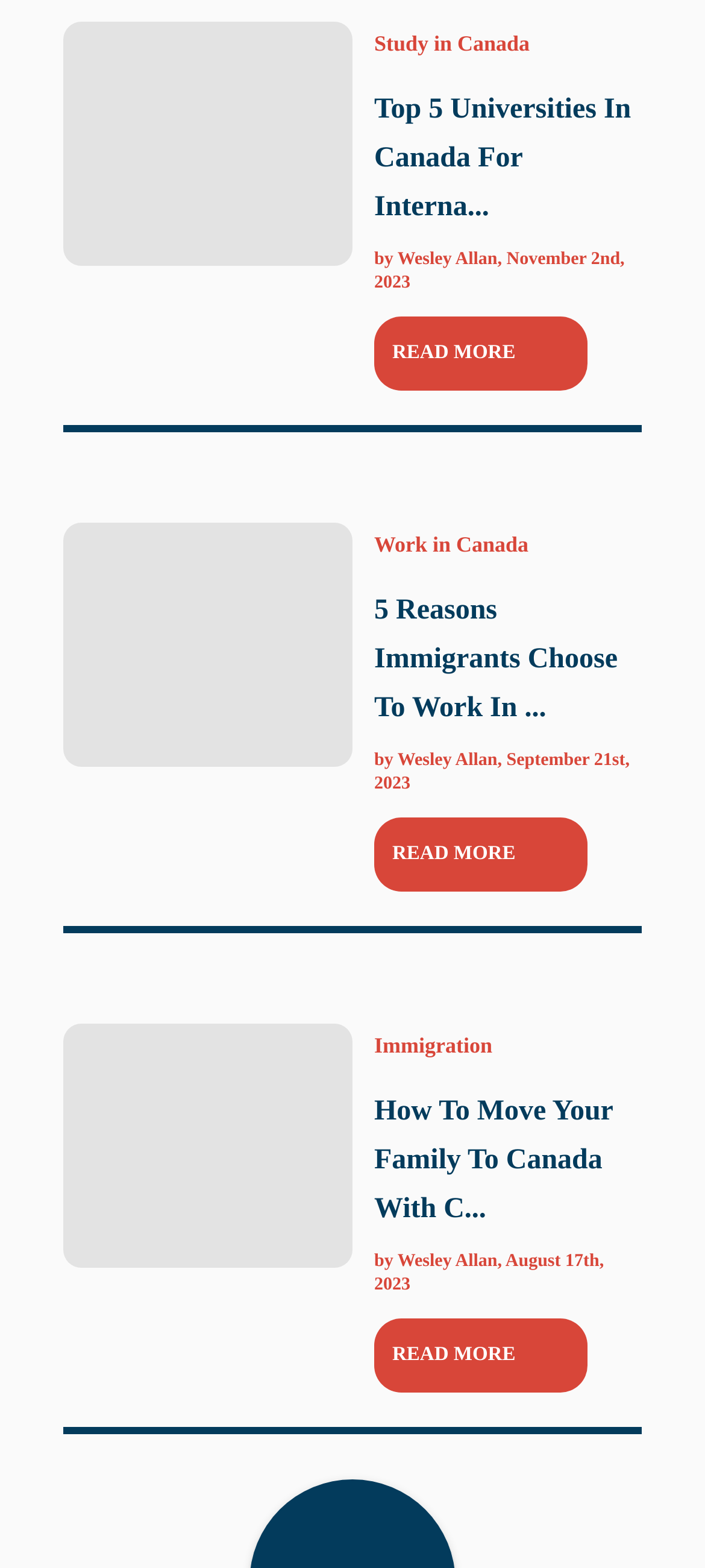Use a single word or phrase to answer the question:
How many articles are listed on this webpage?

3